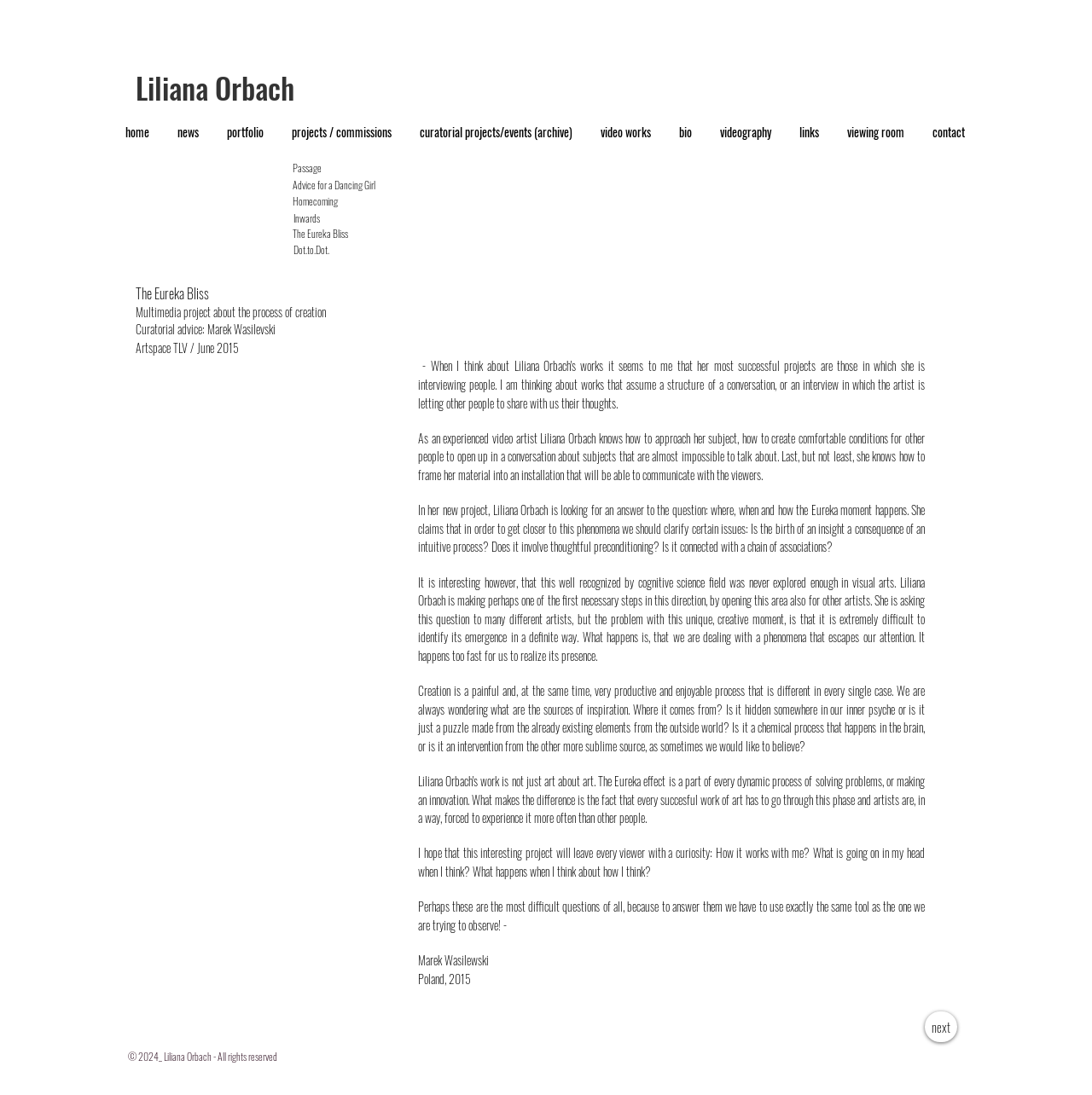What is the title of the project described on the page?
Provide a short answer using one word or a brief phrase based on the image.

The Eureka Bliss